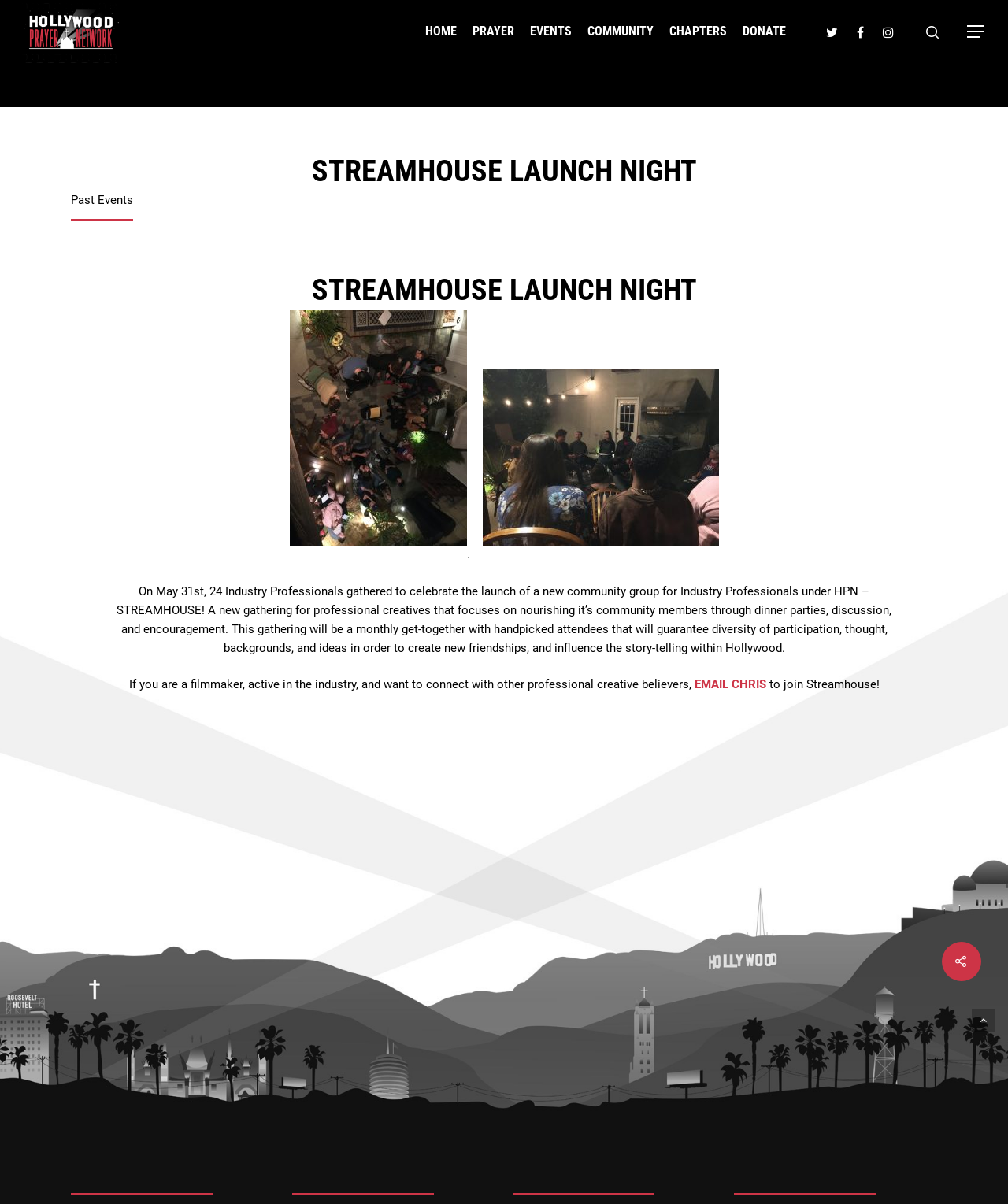Kindly respond to the following question with a single word or a brief phrase: 
Who should email to join Streamhouse?

Chris